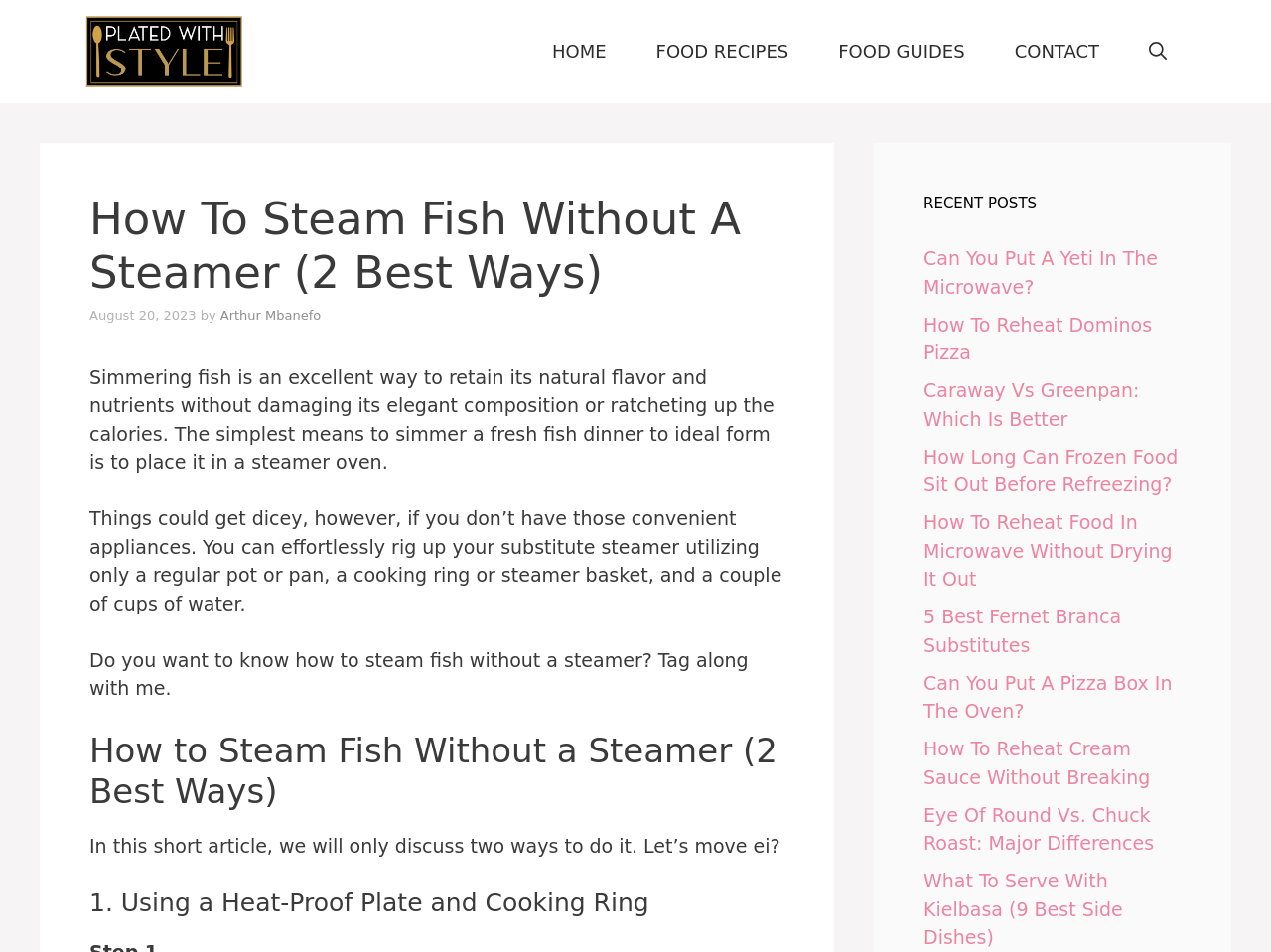What is the author of the article? Refer to the image and provide a one-word or short phrase answer.

Arthur Mbanefo